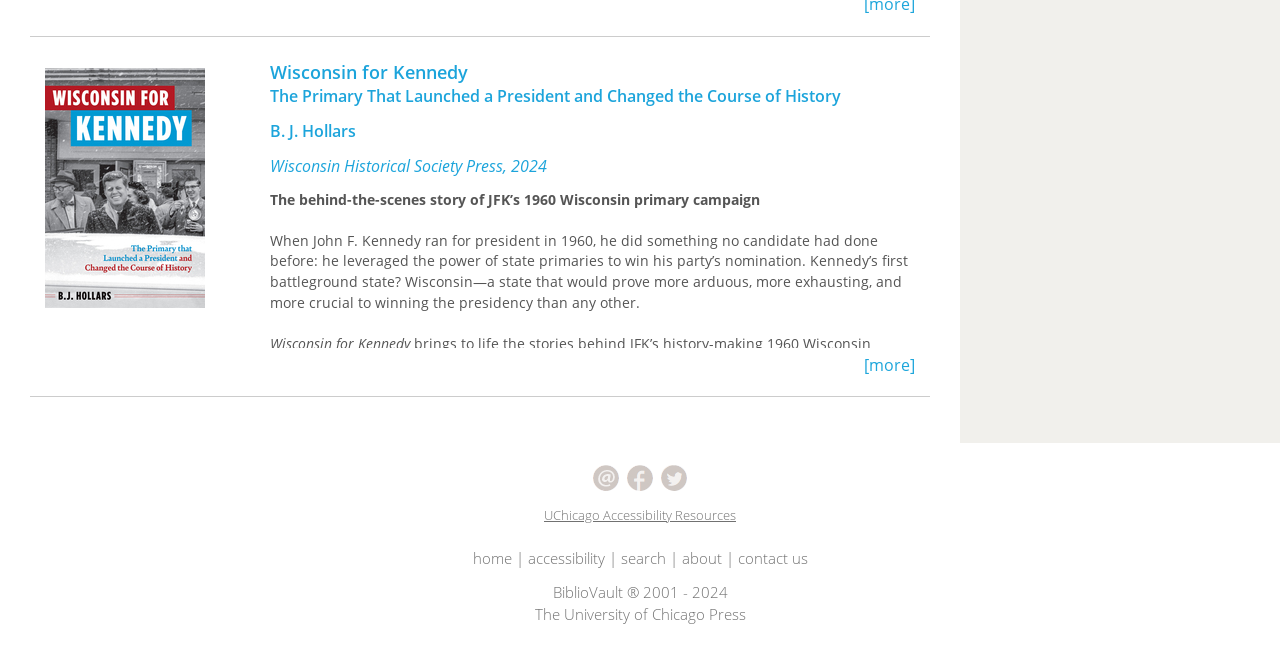Based on the element description "Mentoring + Consultancy", predict the bounding box coordinates of the UI element.

None